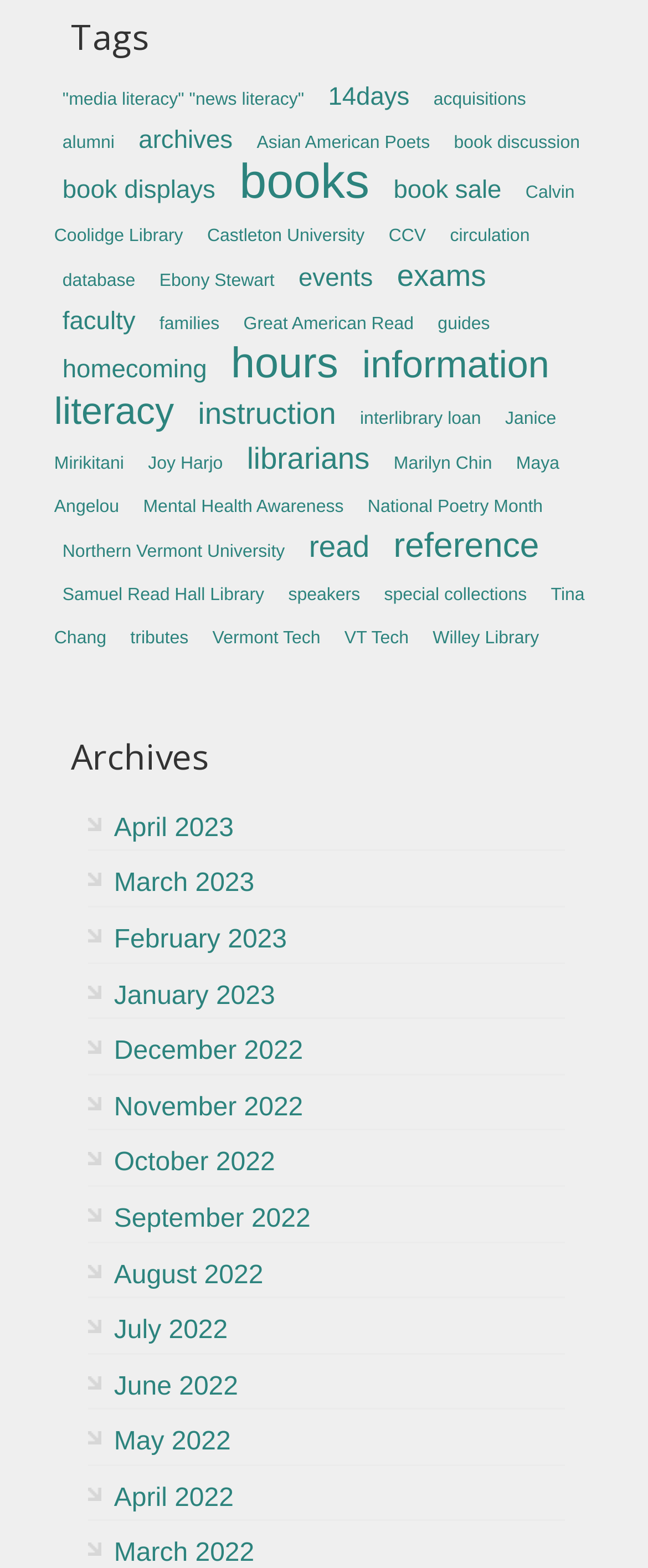Please locate the bounding box coordinates of the element that should be clicked to achieve the given instruction: "click on 'media literacy' news literacy".

[0.096, 0.057, 0.469, 0.07]